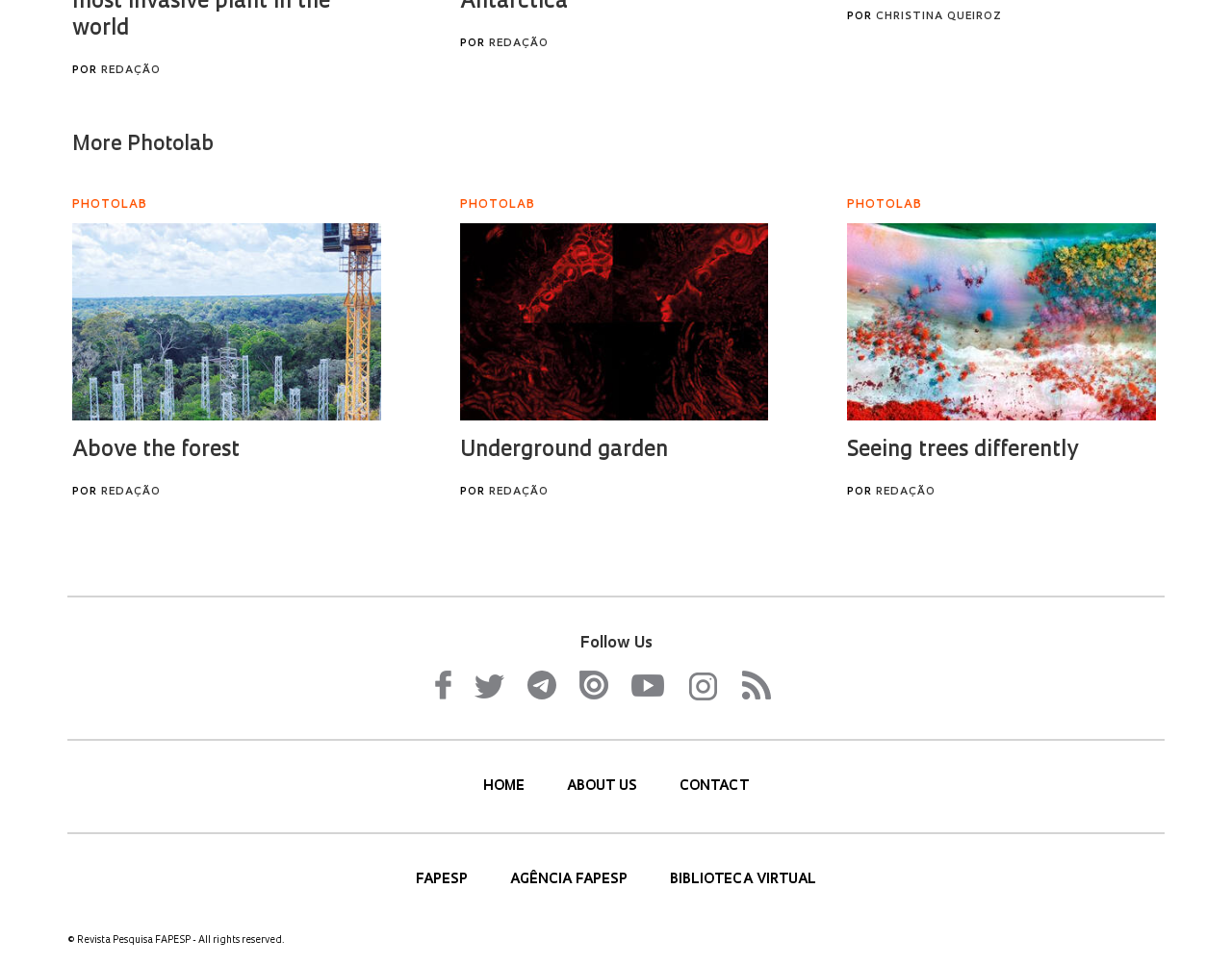Find the bounding box coordinates for the element that must be clicked to complete the instruction: "Follow us on Facebook". The coordinates should be four float numbers between 0 and 1, indicated as [left, top, right, bottom].

[0.353, 0.695, 0.366, 0.726]